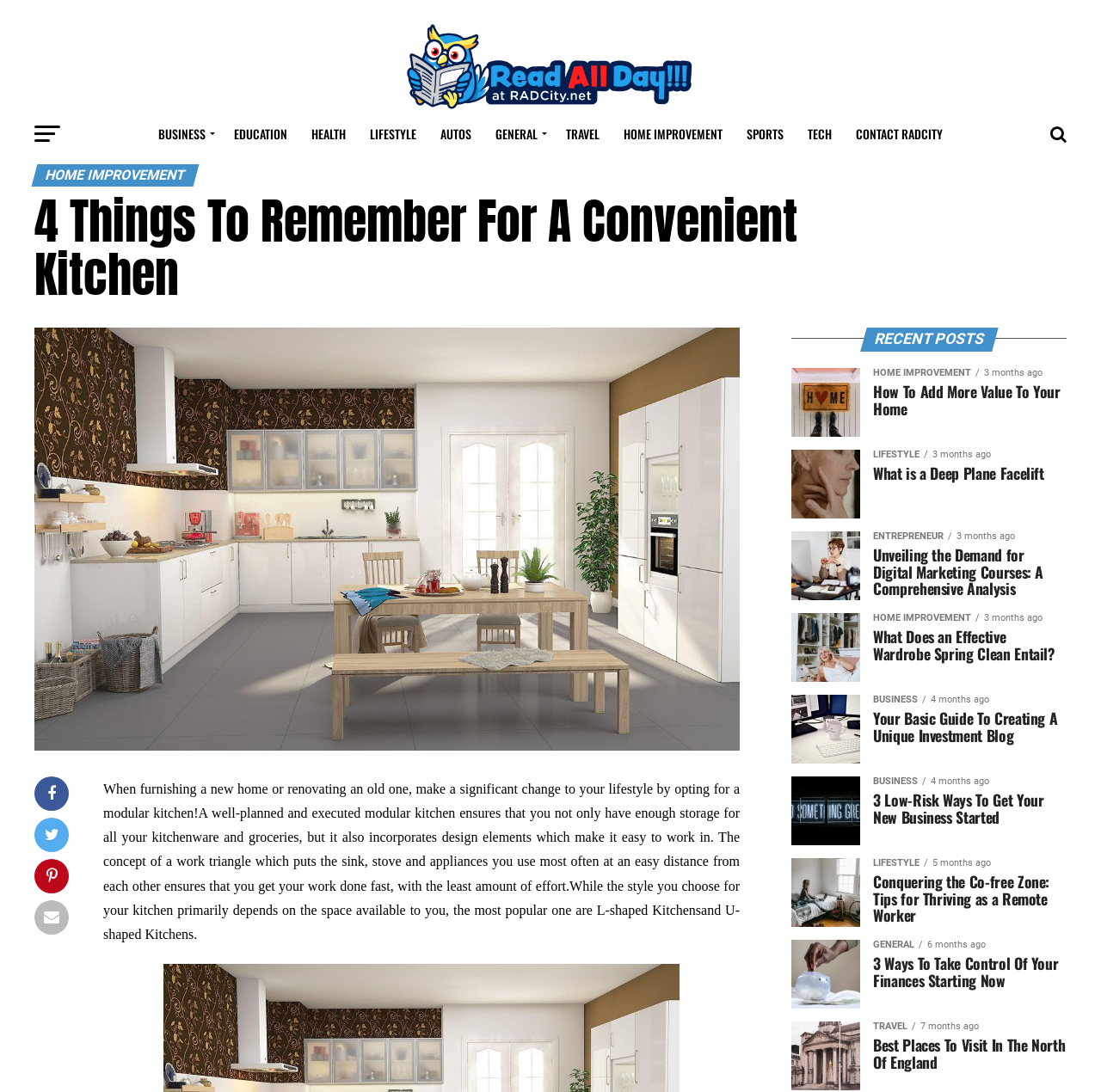Identify and provide the main heading of the webpage.

4 Things To Remember For A Convenient Kitchen